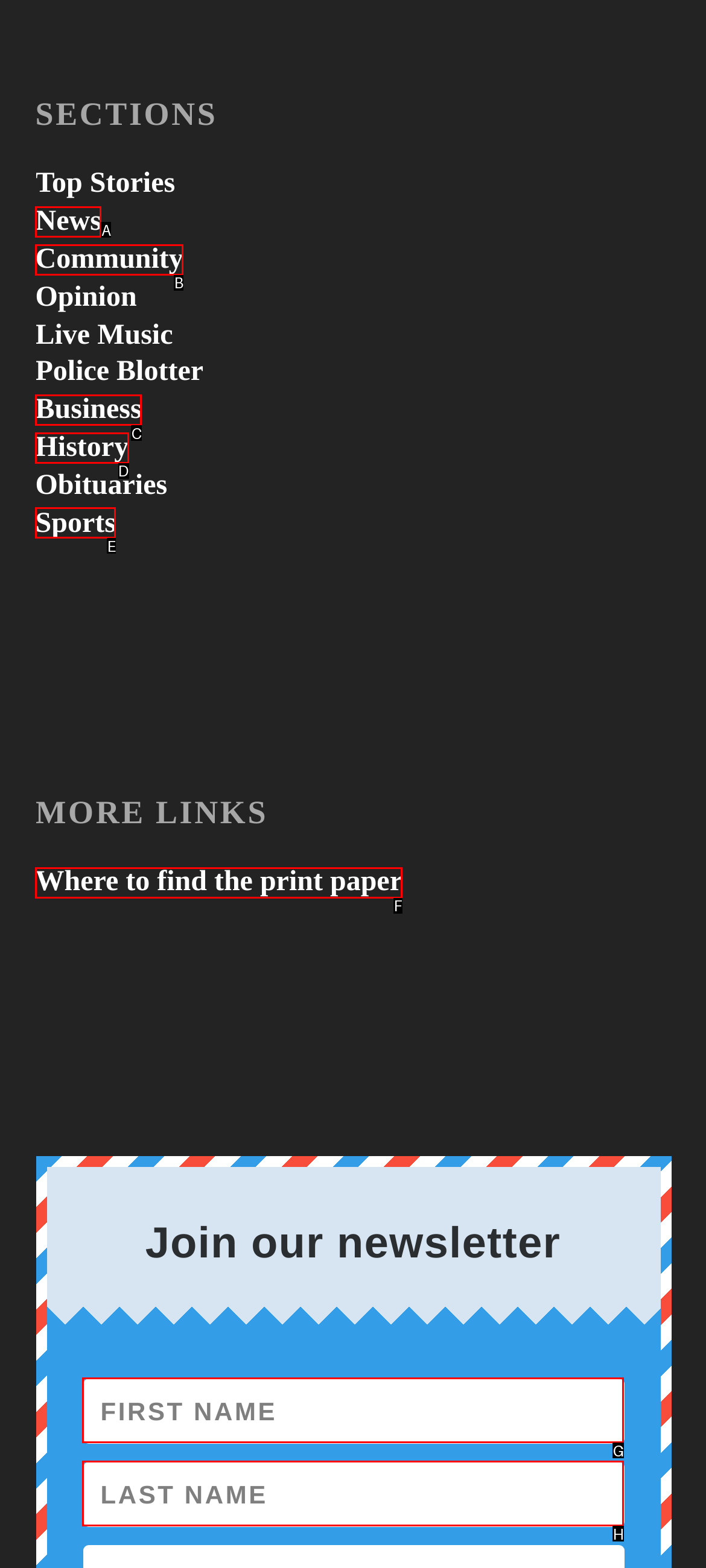Select the correct option based on the description: History
Answer directly with the option’s letter.

D